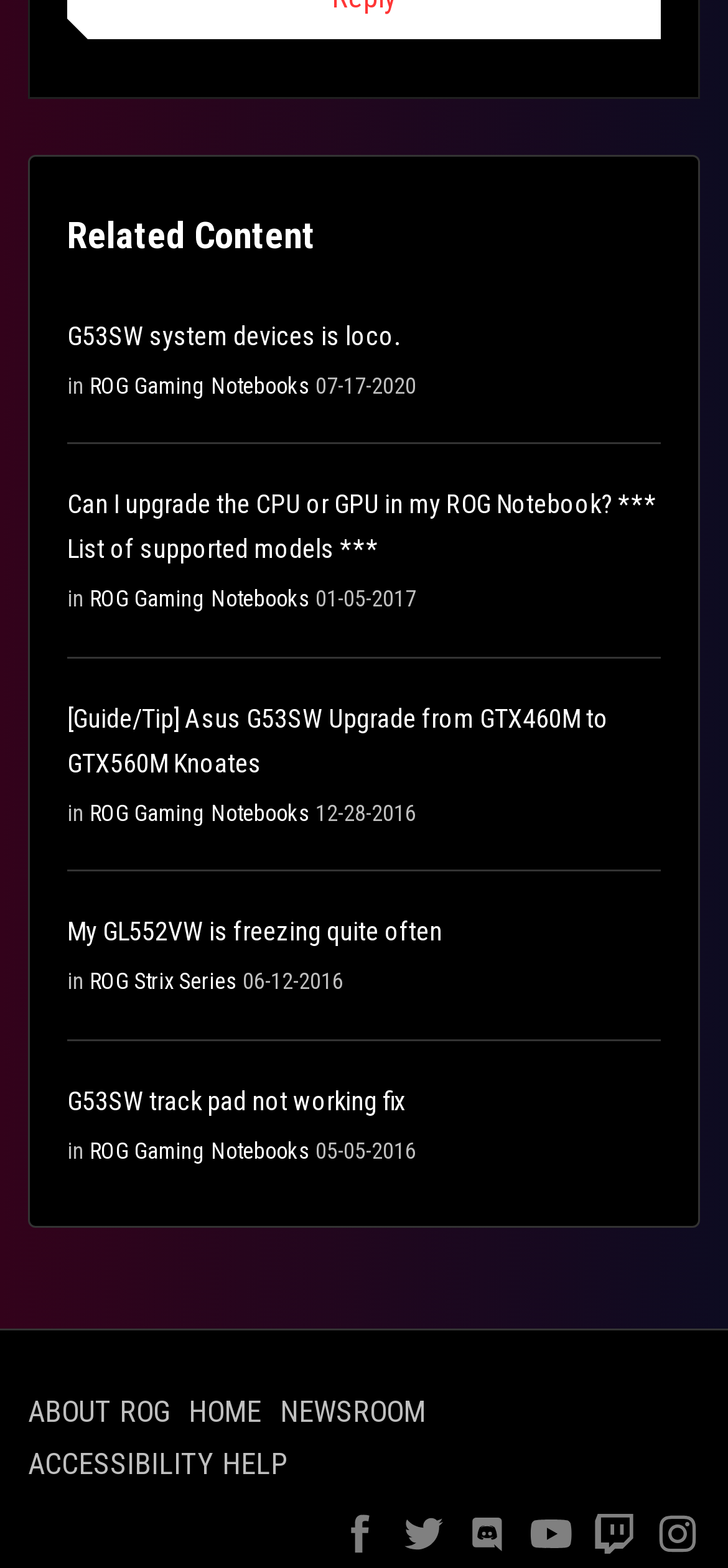Please indicate the bounding box coordinates of the element's region to be clicked to achieve the instruction: "View ROG Gaming Notebooks". Provide the coordinates as four float numbers between 0 and 1, i.e., [left, top, right, bottom].

[0.123, 0.238, 0.426, 0.254]